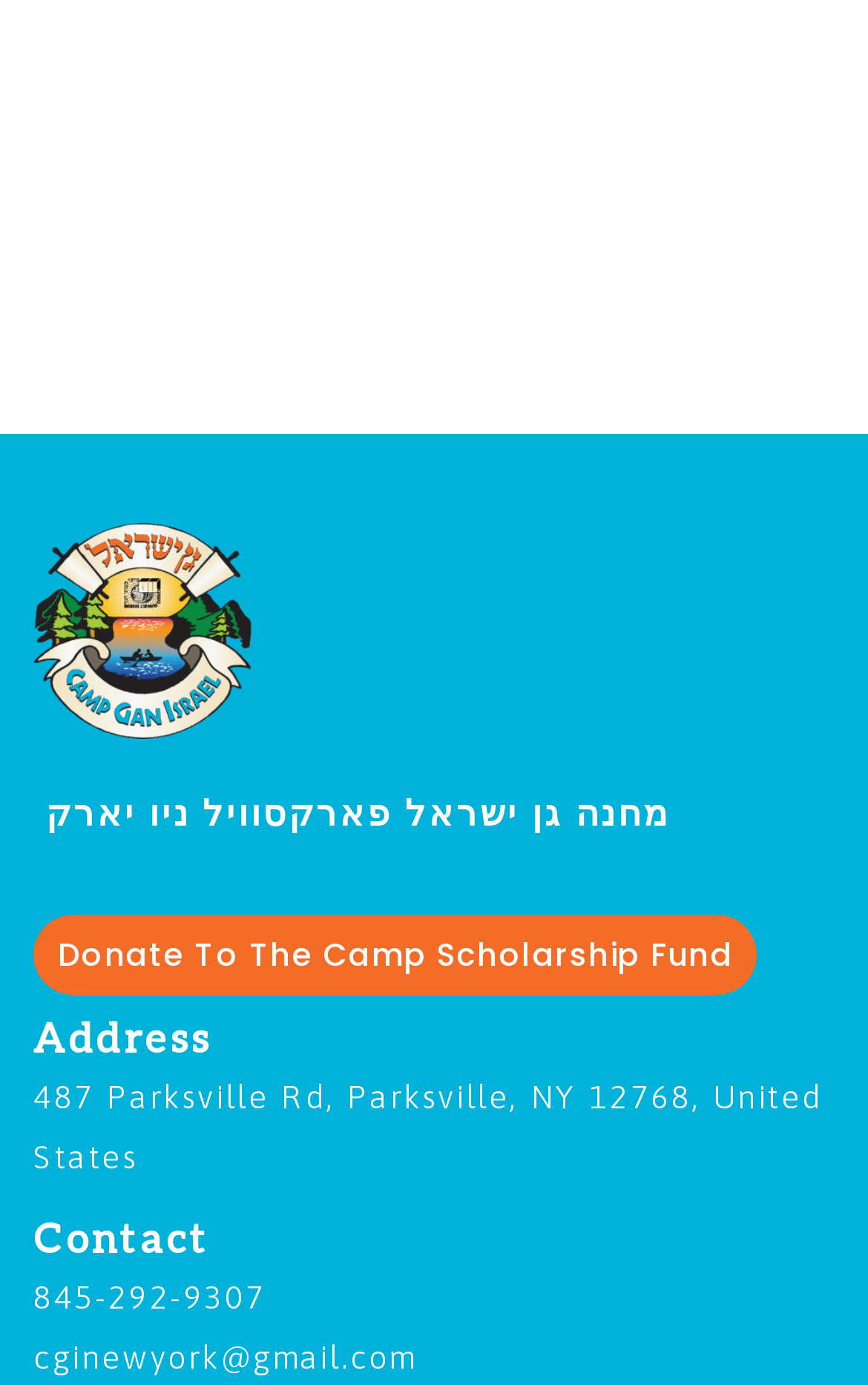What is the email address of the camp?
Look at the image and answer the question with a single word or phrase.

cginewyork@gmail.com